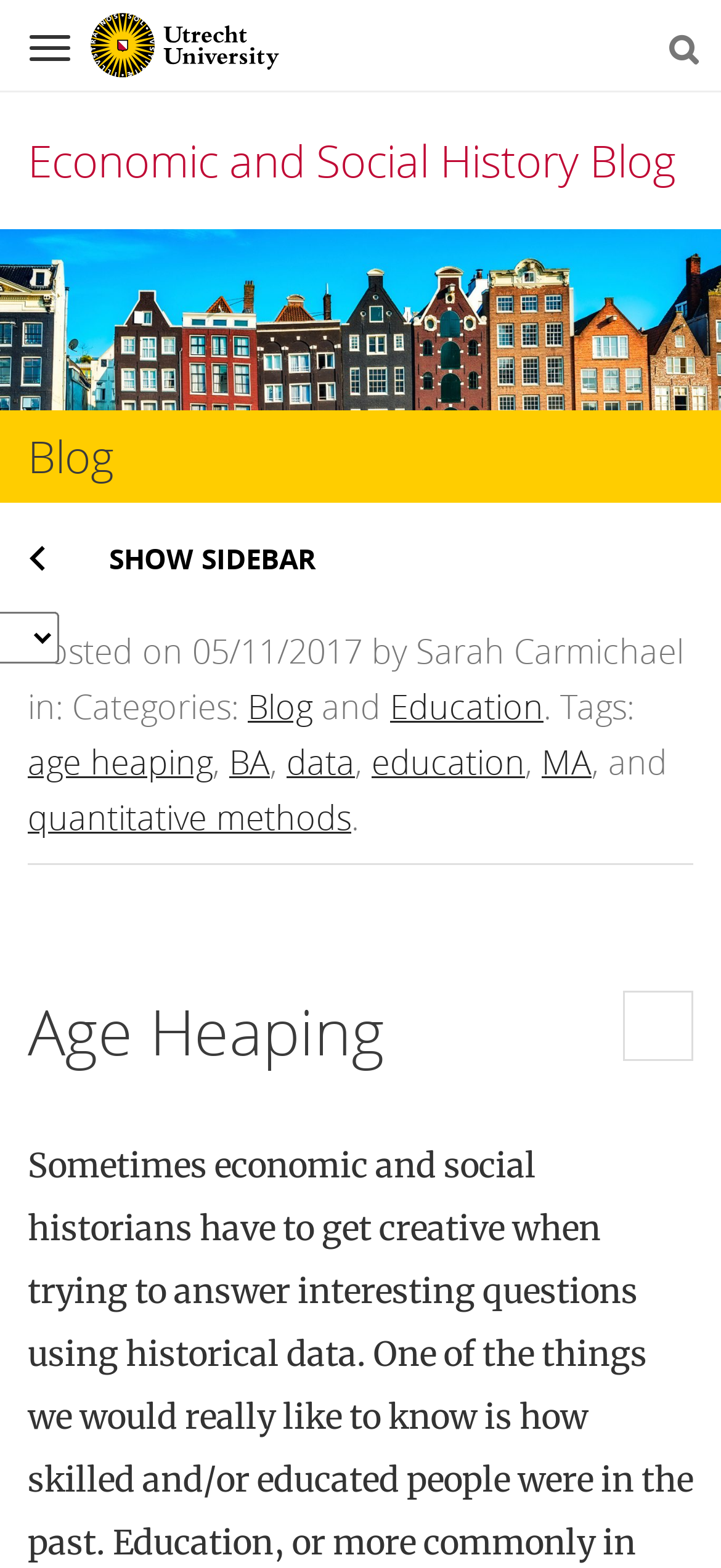What are the categories of the blog post?
Look at the image and answer the question using a single word or phrase.

Blog, Education